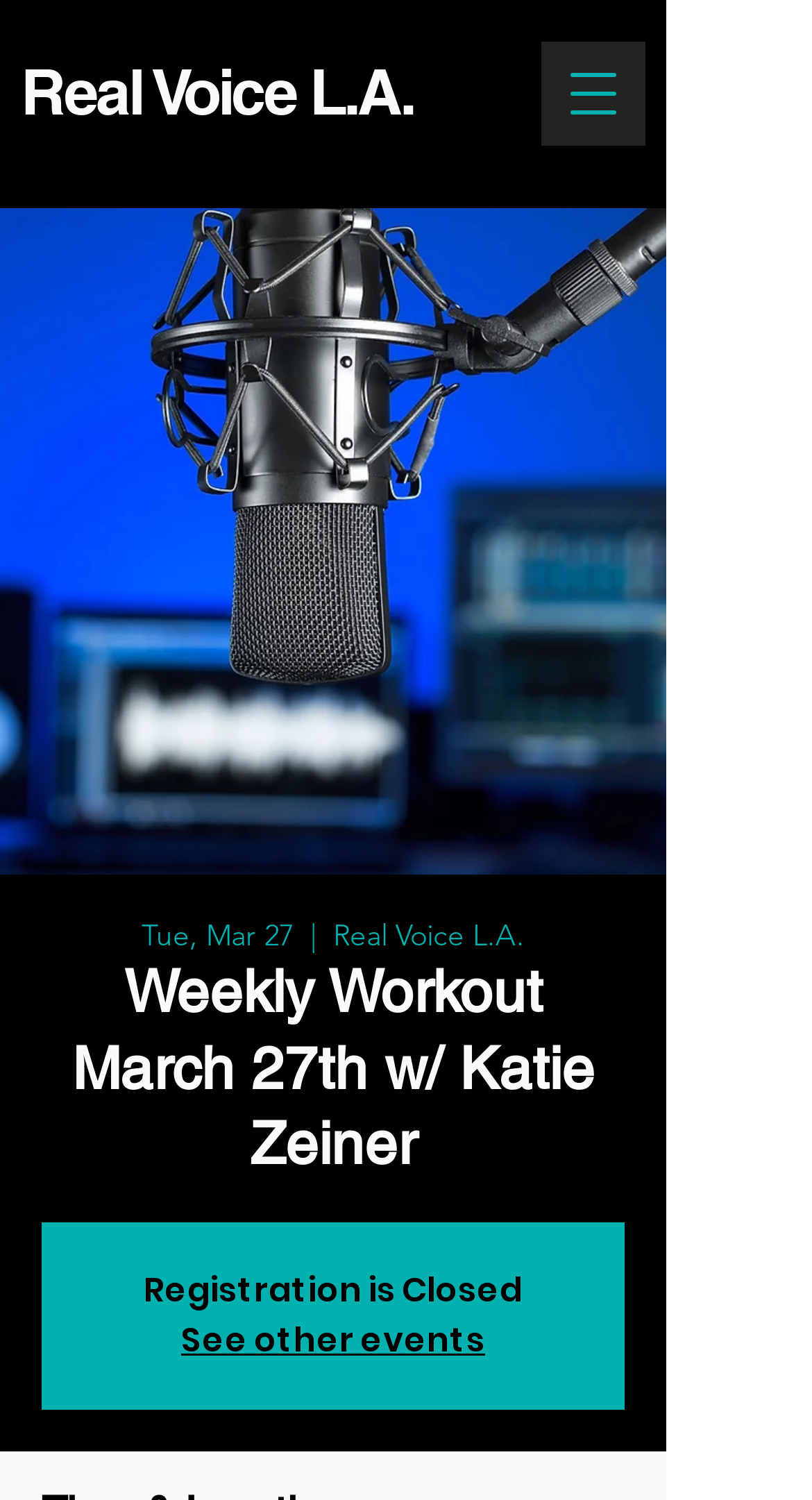Determine the primary headline of the webpage.

Weekly Workout March 27th w/ Katie Zeiner